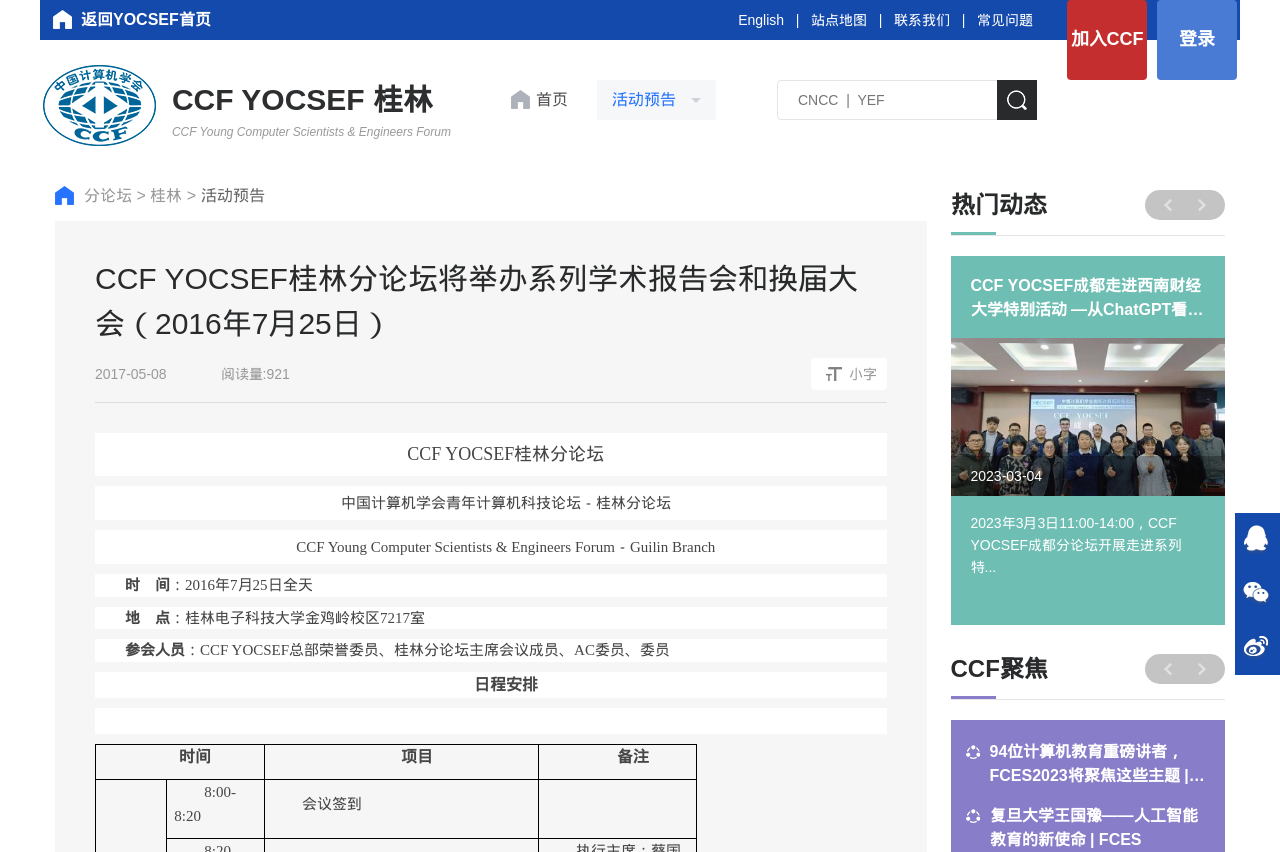Give an in-depth explanation of the webpage layout and content.

This webpage appears to be a forum or event page for the CCF YOCSEF (Young Computer Scientists & Engineers Forum) in Guilin, China. At the top of the page, there are several links to navigate to different sections of the website, including a link to return to the YOCSEF homepage, join CCF, log in, and access the site map.

Below the navigation links, there is a heading that reads "CCF YOCSEF Guilin Branch" with an image to the left. Underneath, there is a link to the homepage and a textbox with the label "CNCC | YEF".

The main content of the page is divided into several sections. The first section announces an upcoming event, "CCF YOCSEF Guilin Branch Forum", which will take place on July 25, 2016. The event details include the date, time, location, and a list of attendees.

Below the event announcement, there is a section with a schedule of events, including the time, project, and remarks. The schedule appears to be a table with multiple rows, each representing a different event.

To the right of the schedule, there is a section with a heading "Hot News" and several links to news articles or events. Each link has a title, a brief description, and a date.

At the bottom of the page, there is a section with a heading "CCF Focus" and an image. This section appears to be a showcase of featured news or events.

Overall, the webpage is dedicated to providing information about the CCF YOCSEF Guilin Branch and its events, as well as showcasing news and updates related to the organization.